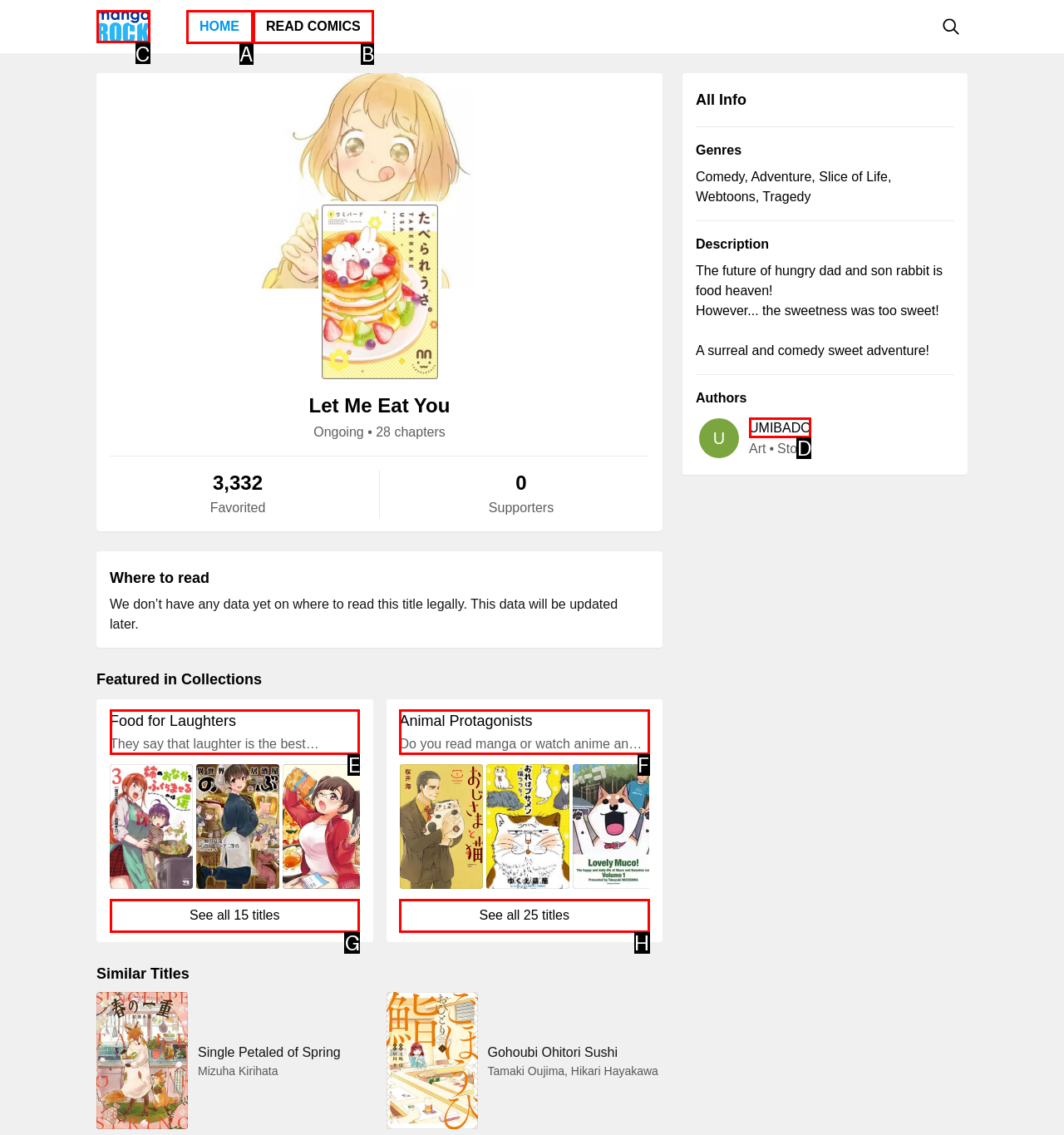Identify which lettered option completes the task: Click the Mangarock Logo. Provide the letter of the correct choice.

C